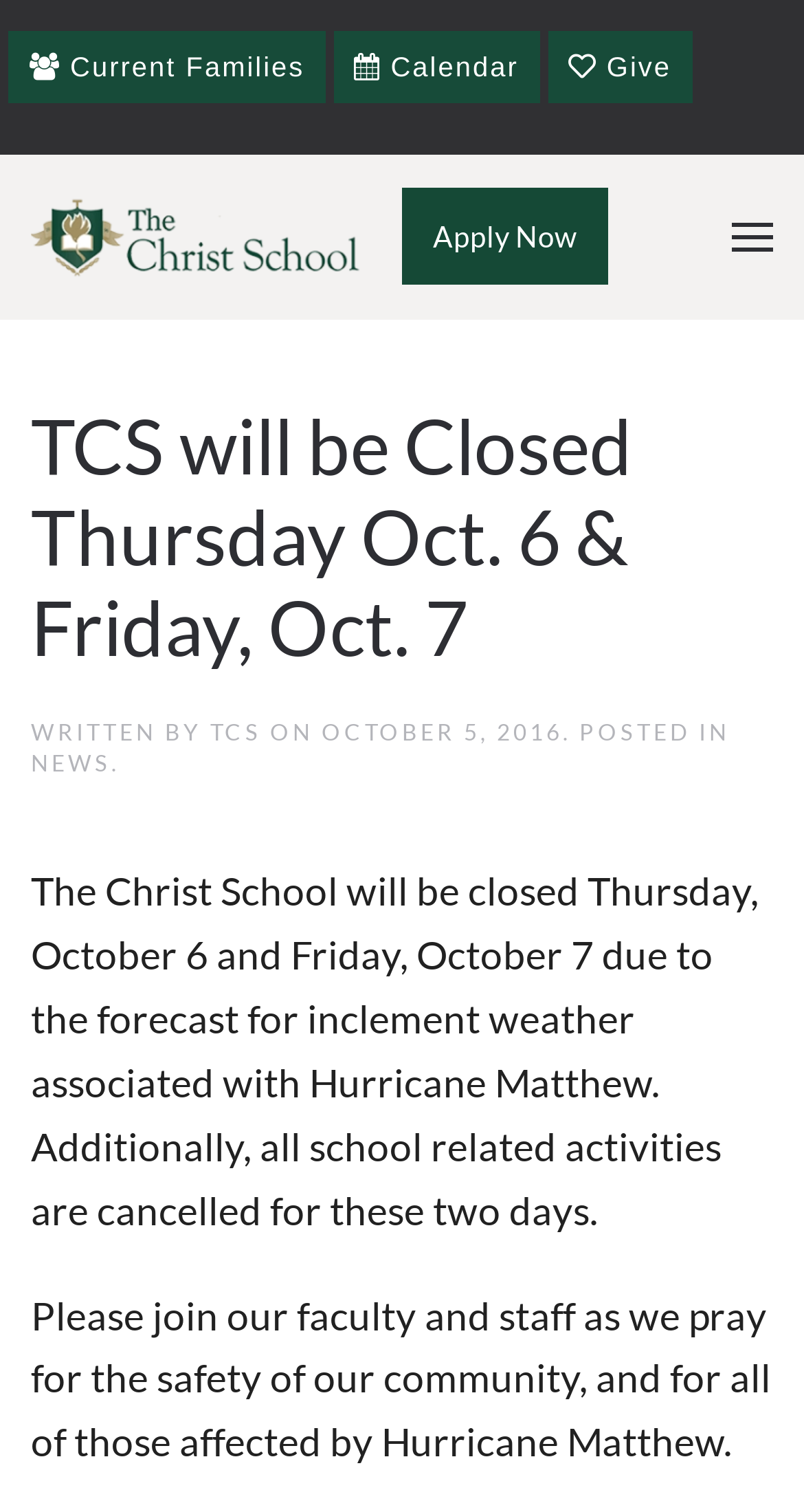Identify the headline of the webpage and generate its text content.

TCS will be Closed Thursday Oct. 6 & Friday, Oct. 7